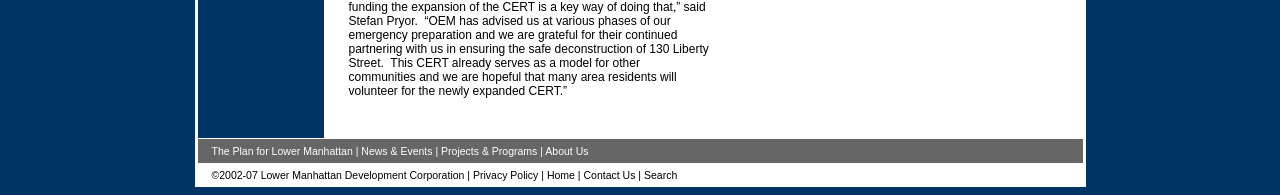Please determine the bounding box coordinates of the element's region to click for the following instruction: "go to The Plan for Lower Manhattan".

[0.165, 0.744, 0.276, 0.805]